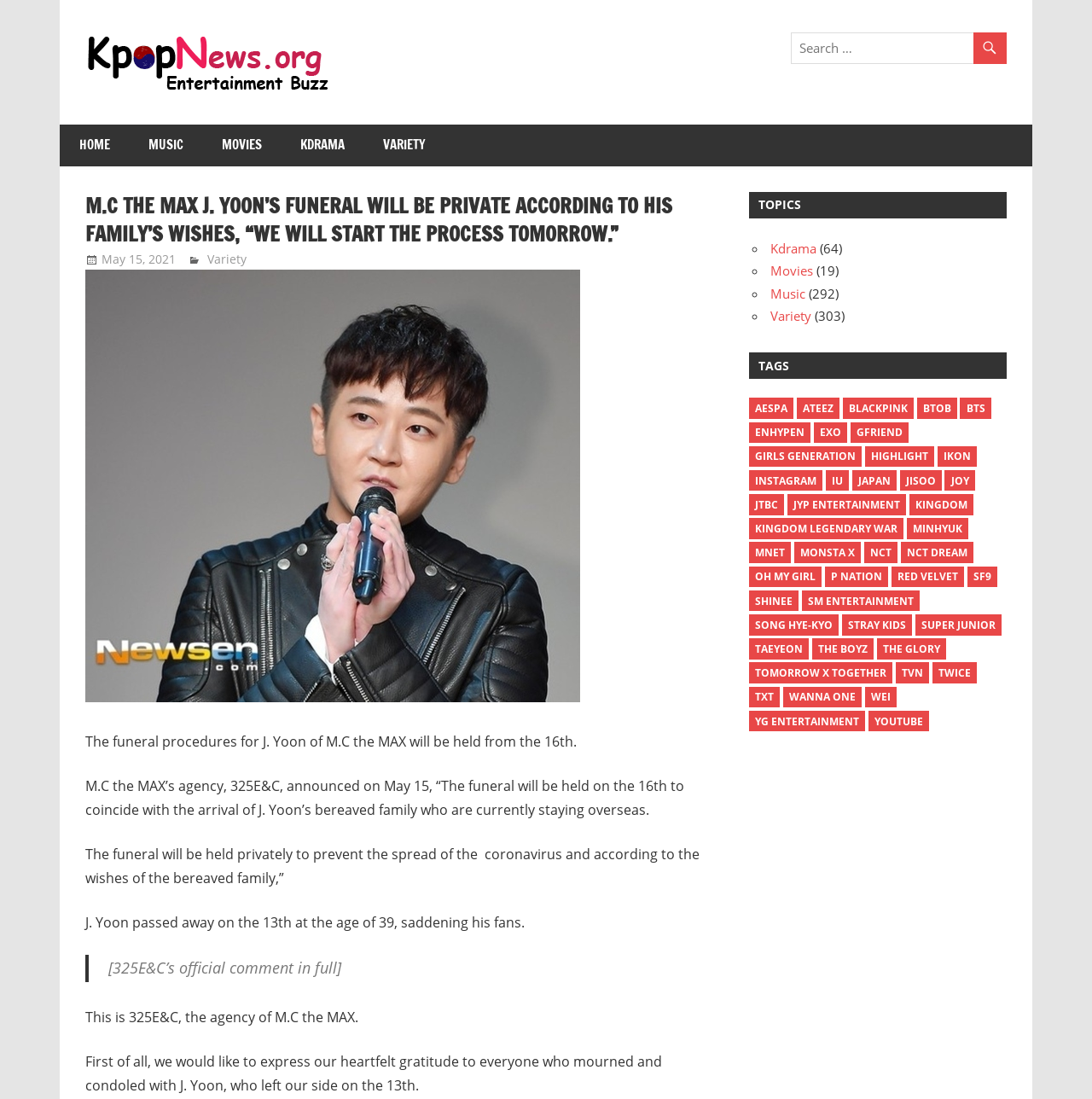Please identify the bounding box coordinates of the region to click in order to complete the task: "Search for something". The coordinates must be four float numbers between 0 and 1, specified as [left, top, right, bottom].

[0.724, 0.029, 0.922, 0.058]